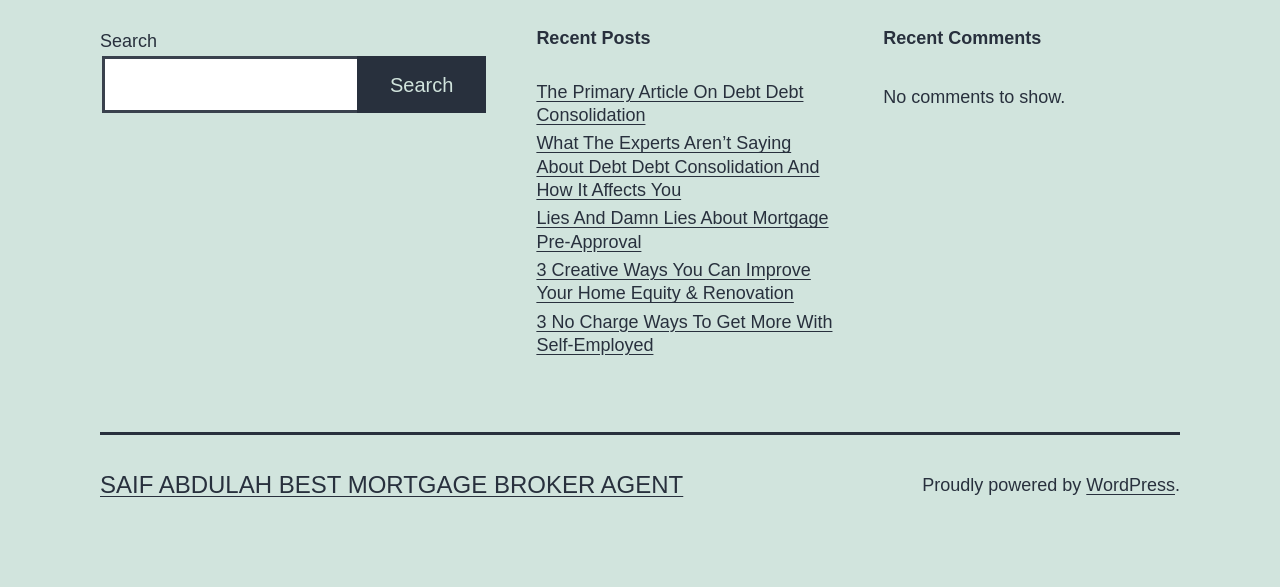Please provide the bounding box coordinates for the element that needs to be clicked to perform the following instruction: "Go to WordPress". The coordinates should be given as four float numbers between 0 and 1, i.e., [left, top, right, bottom].

[0.849, 0.81, 0.918, 0.844]